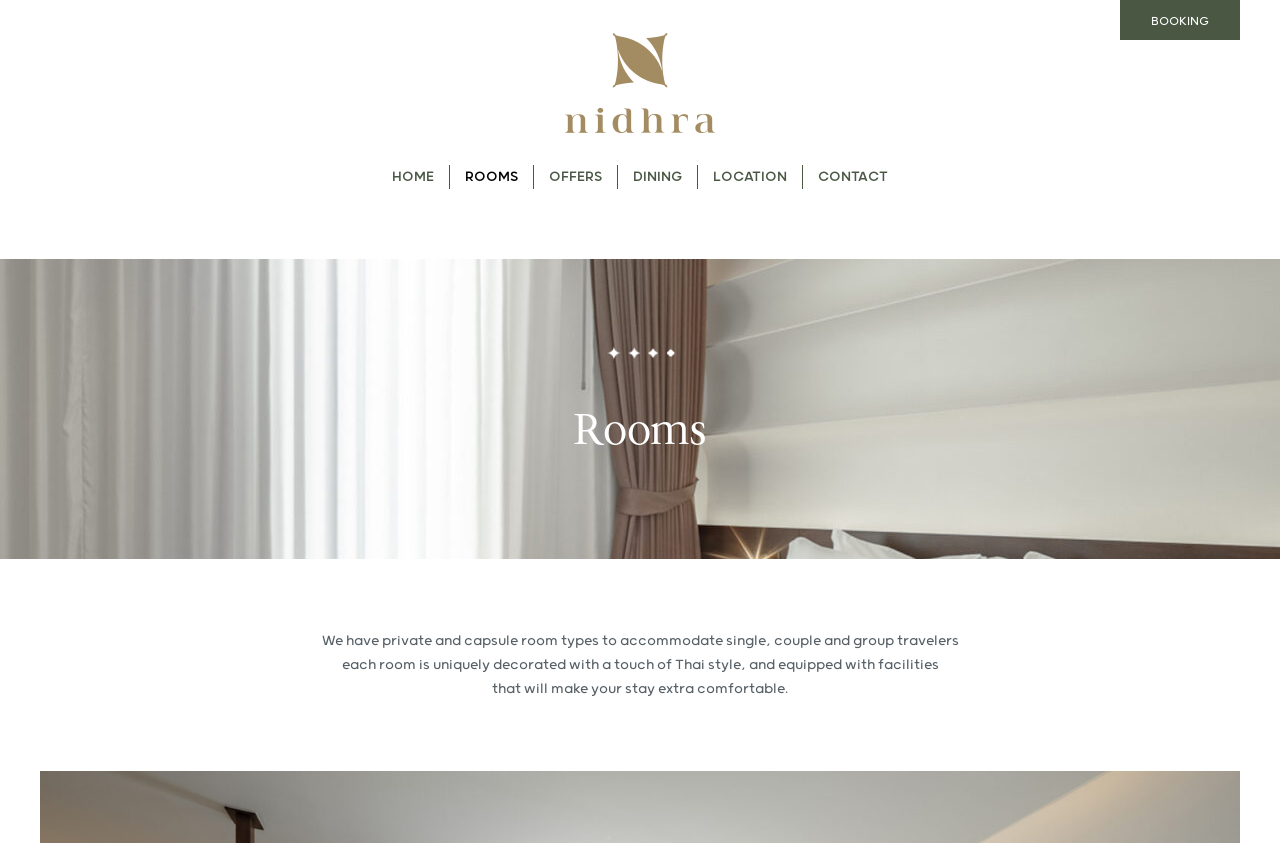How many links are in the top navigation bar?
Using the image, give a concise answer in the form of a single word or short phrase.

6